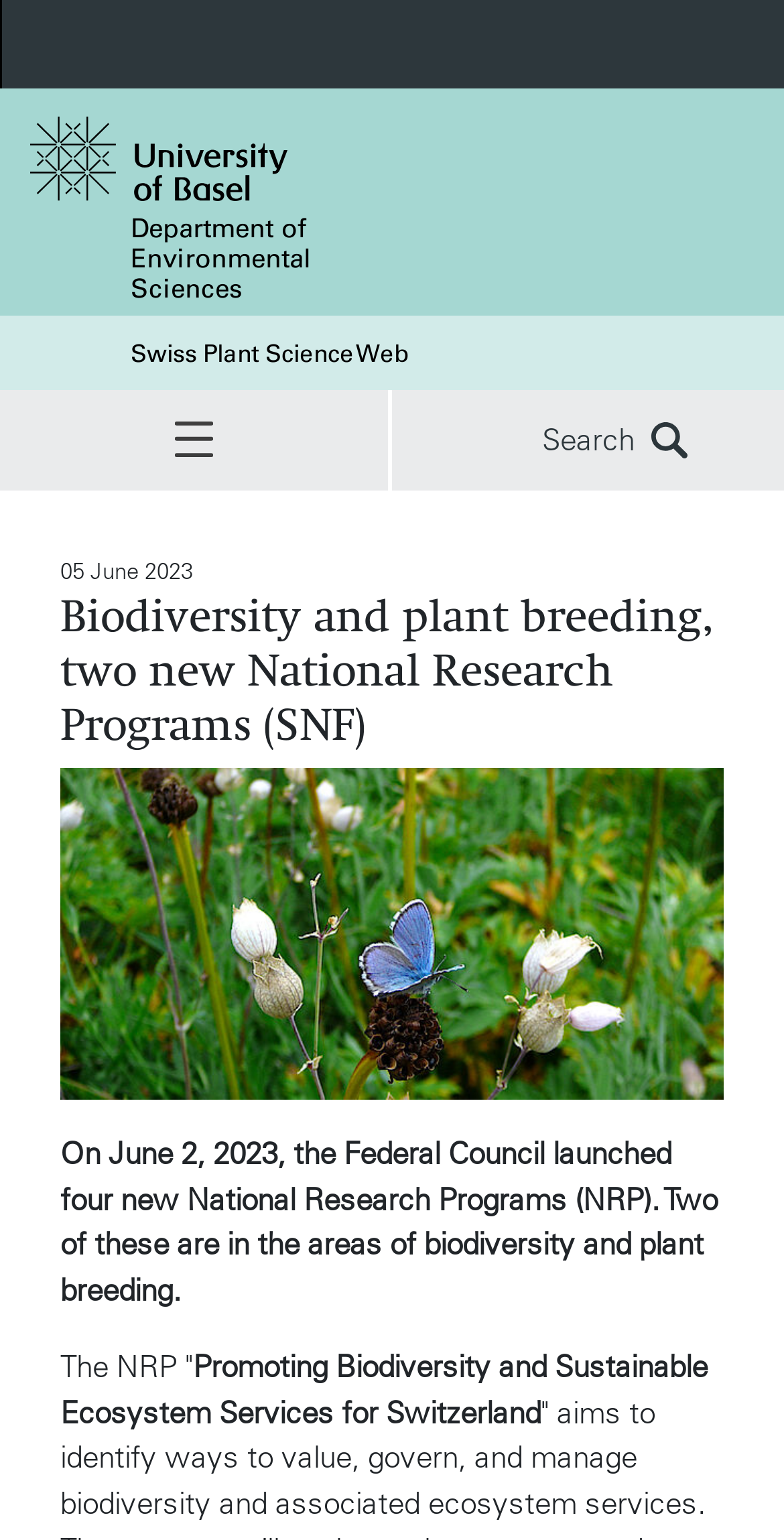Provide a brief response in the form of a single word or phrase:
How many buttons are on the top navigation bar?

2